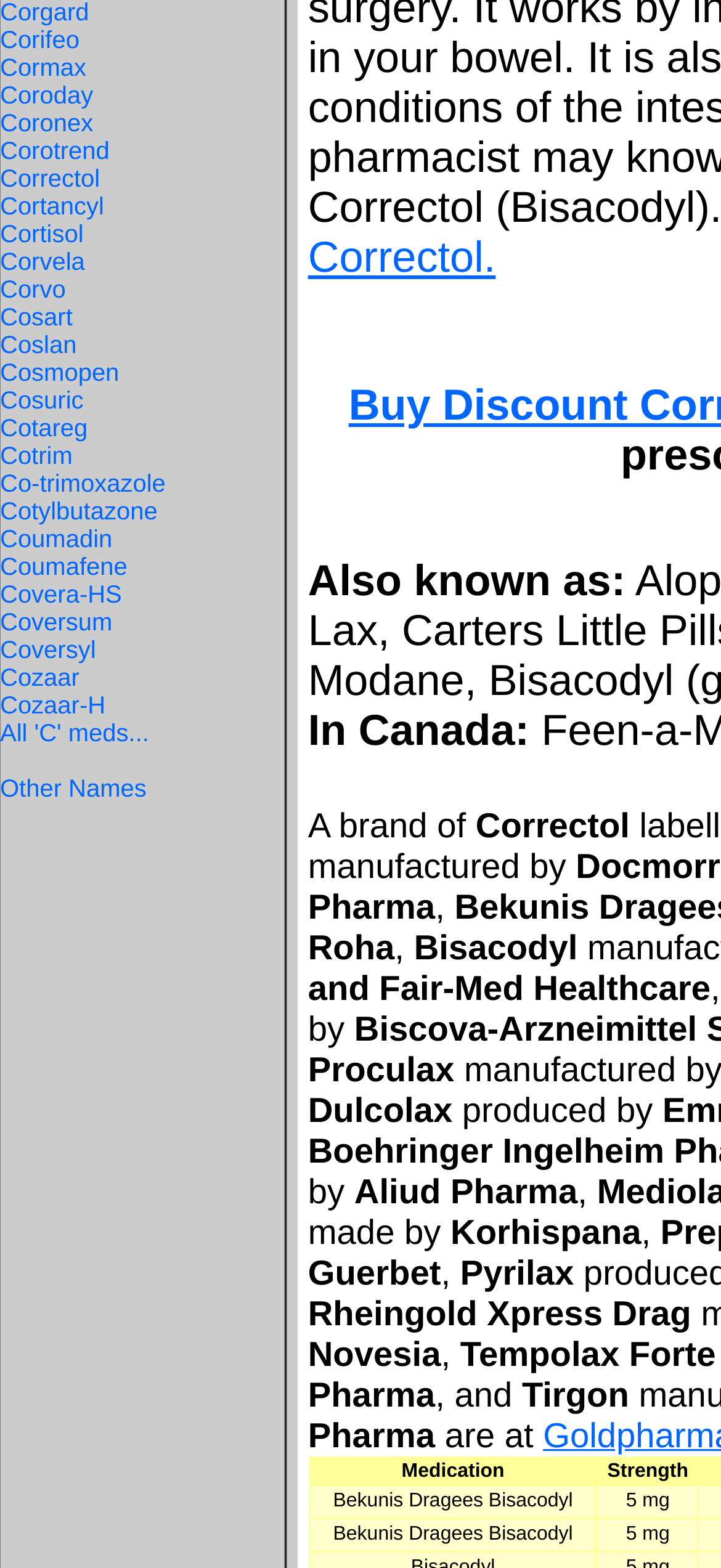Bounding box coordinates are specified in the format (top-left x, top-left y, bottom-right x, bottom-right y). All values are floating point numbers bounded between 0 and 1. Please provide the bounding box coordinate of the region this sentence describes: Other Names

[0.0, 0.494, 0.203, 0.512]